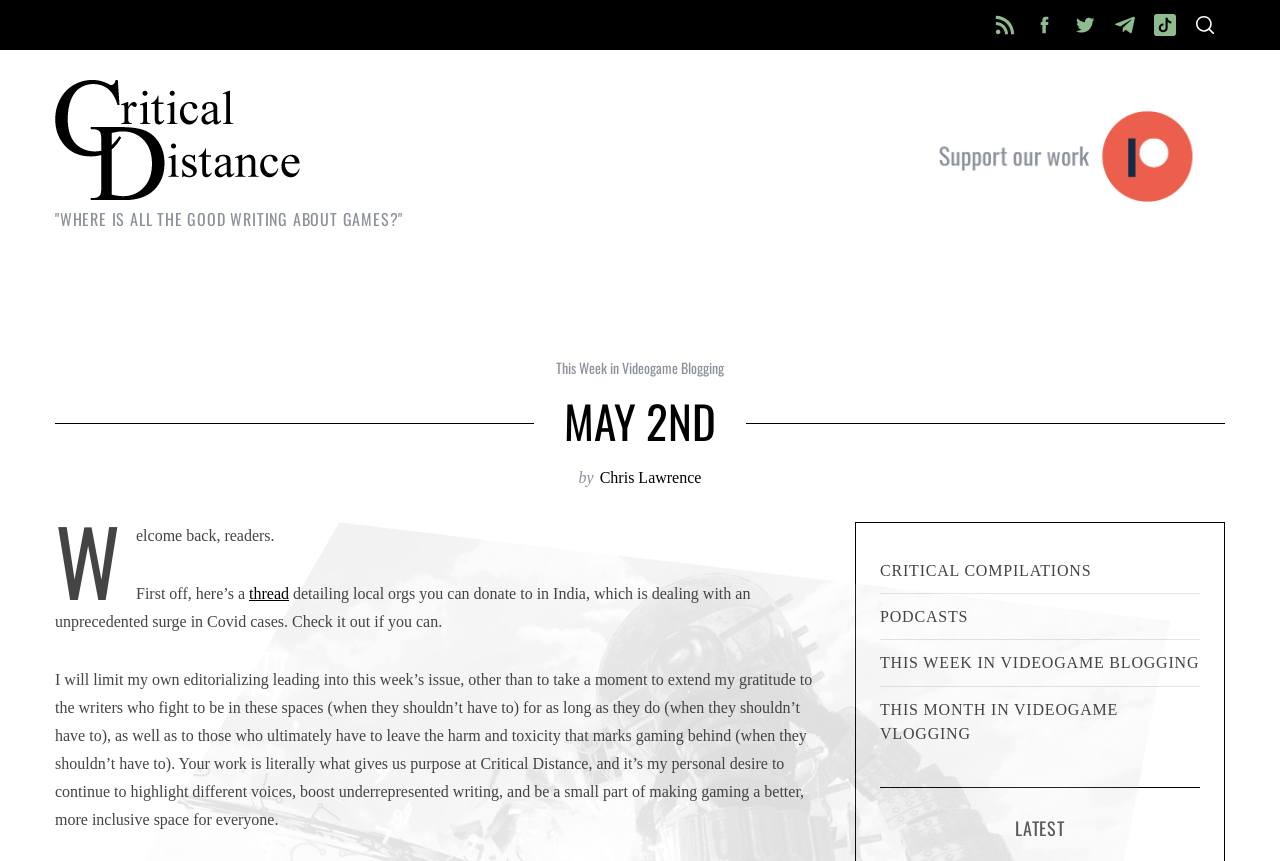What is the topic of the current post?
Using the image, give a concise answer in the form of a single word or short phrase.

Covid cases in India